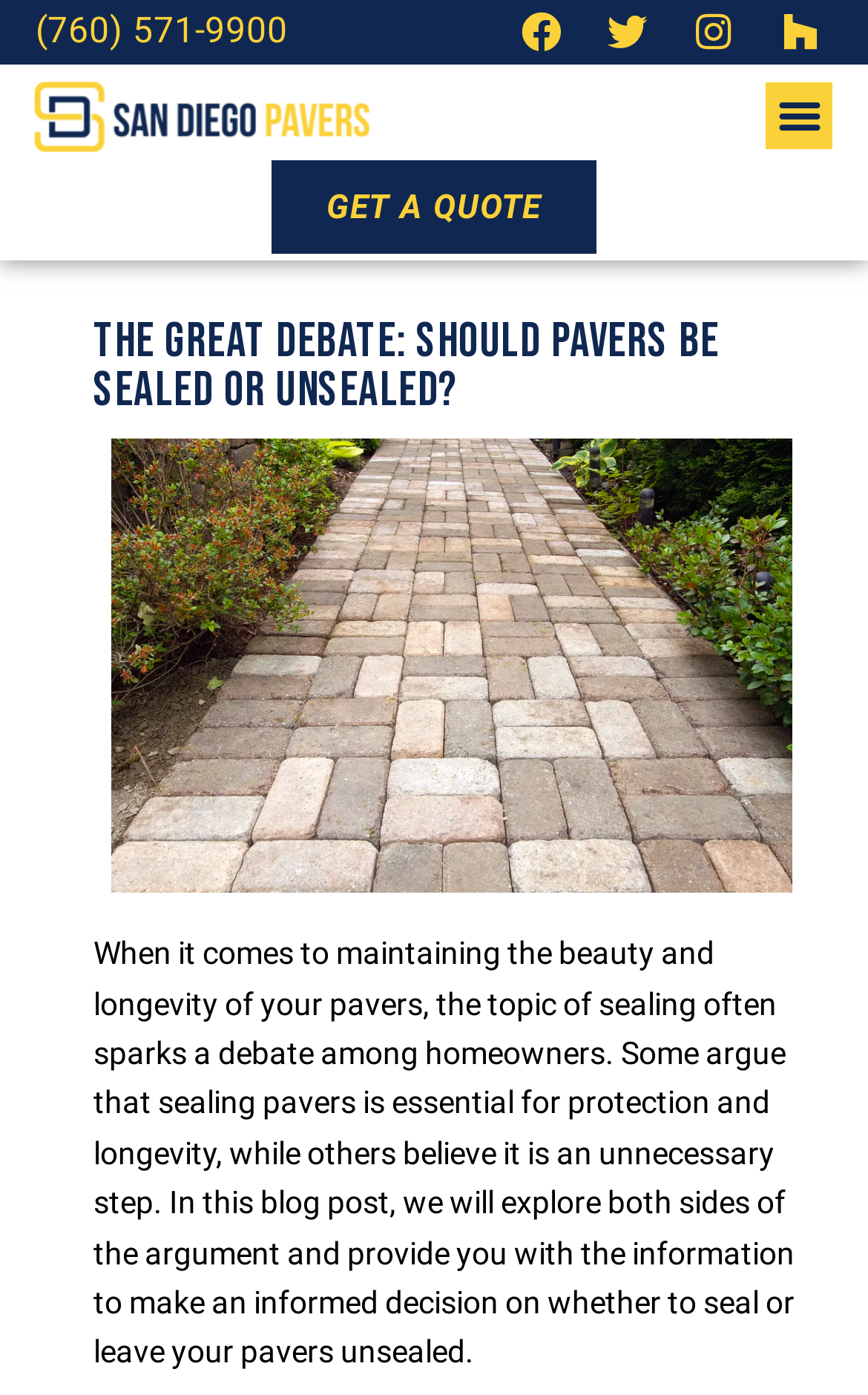Please locate the UI element described by "417" and provide its bounding box coordinates.

None